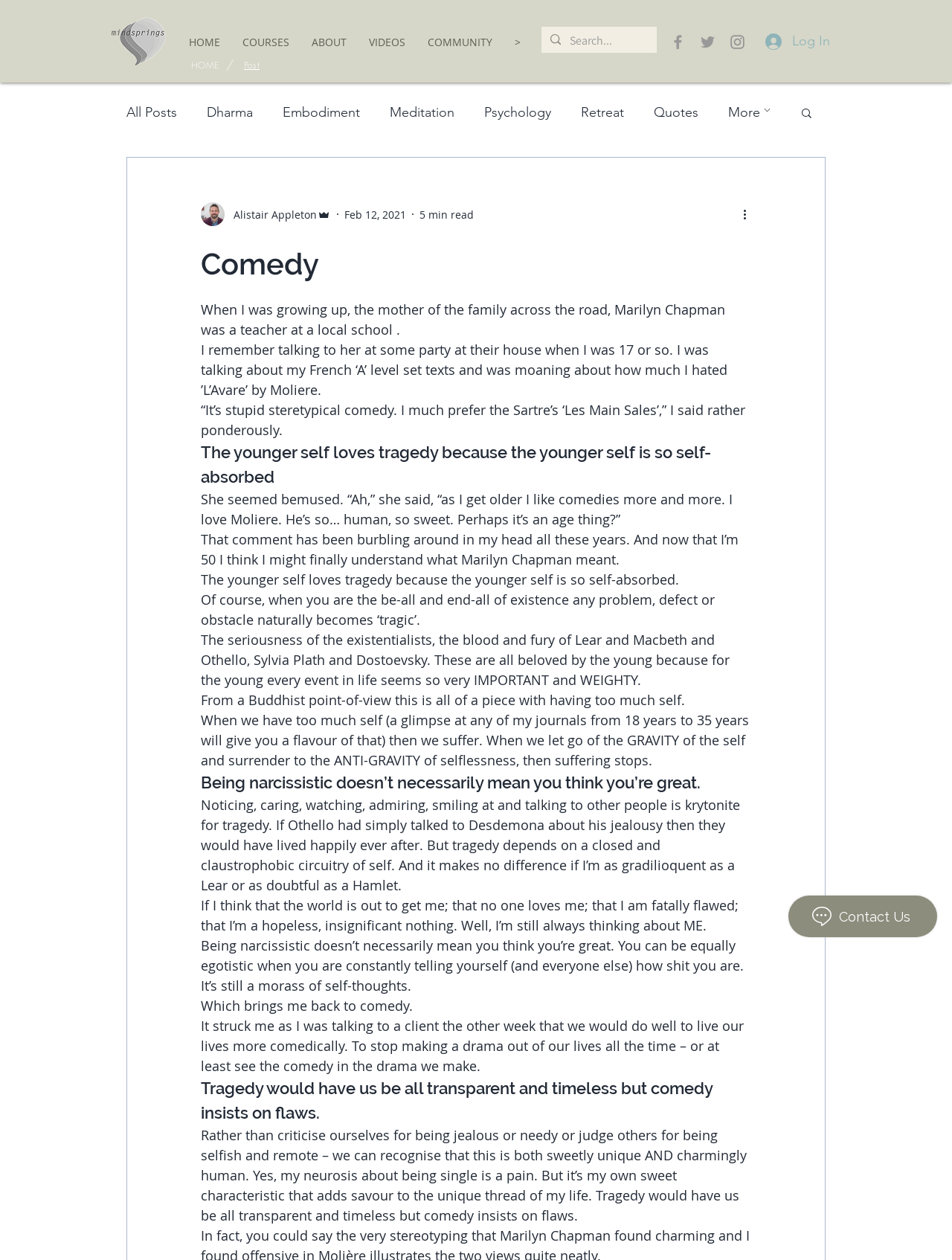Identify the bounding box coordinates of the part that should be clicked to carry out this instruction: "Click the 'More' button".

[0.765, 0.081, 0.813, 0.097]